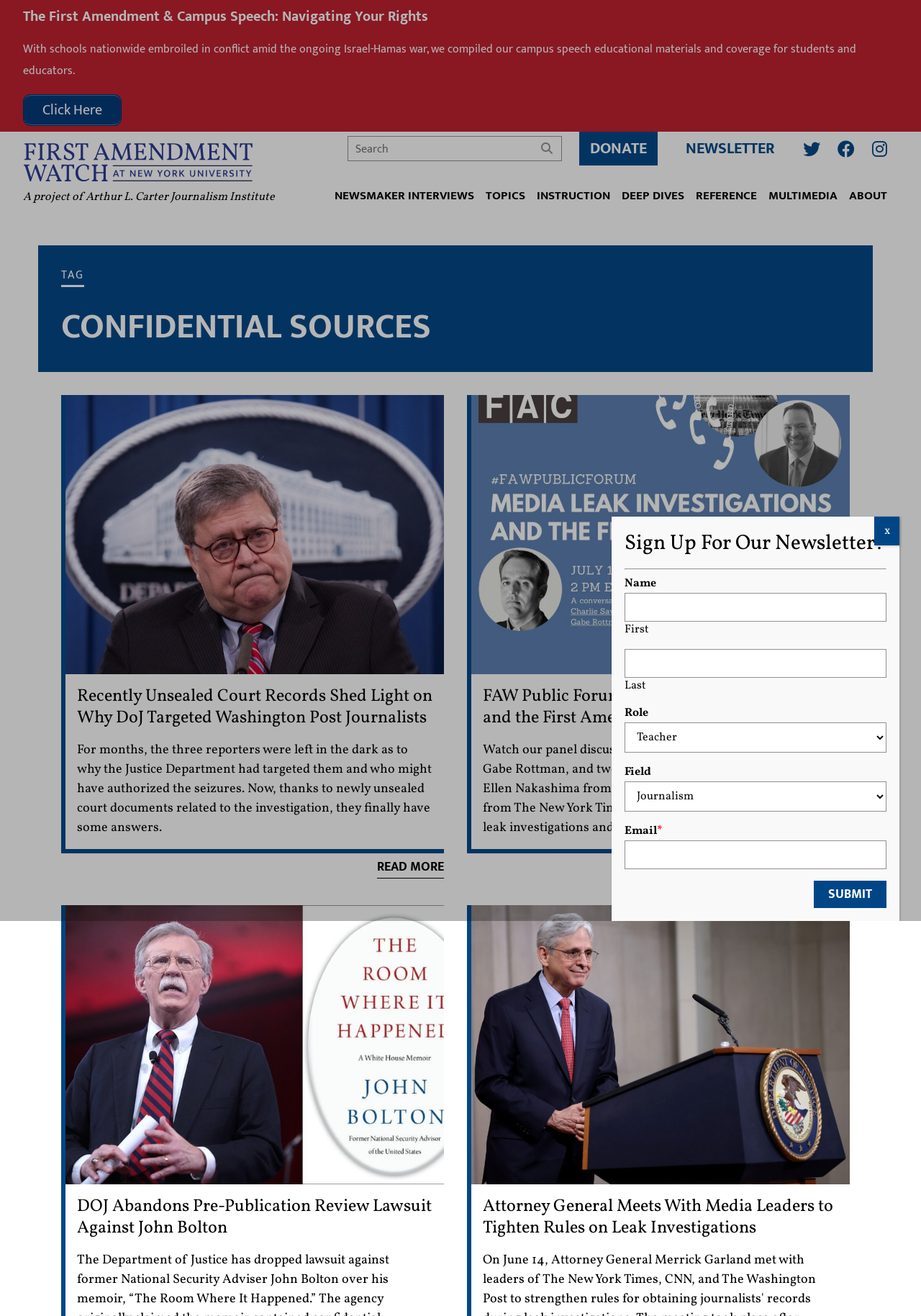What is the purpose of the search bar?
Look at the screenshot and respond with a single word or phrase.

To search the website